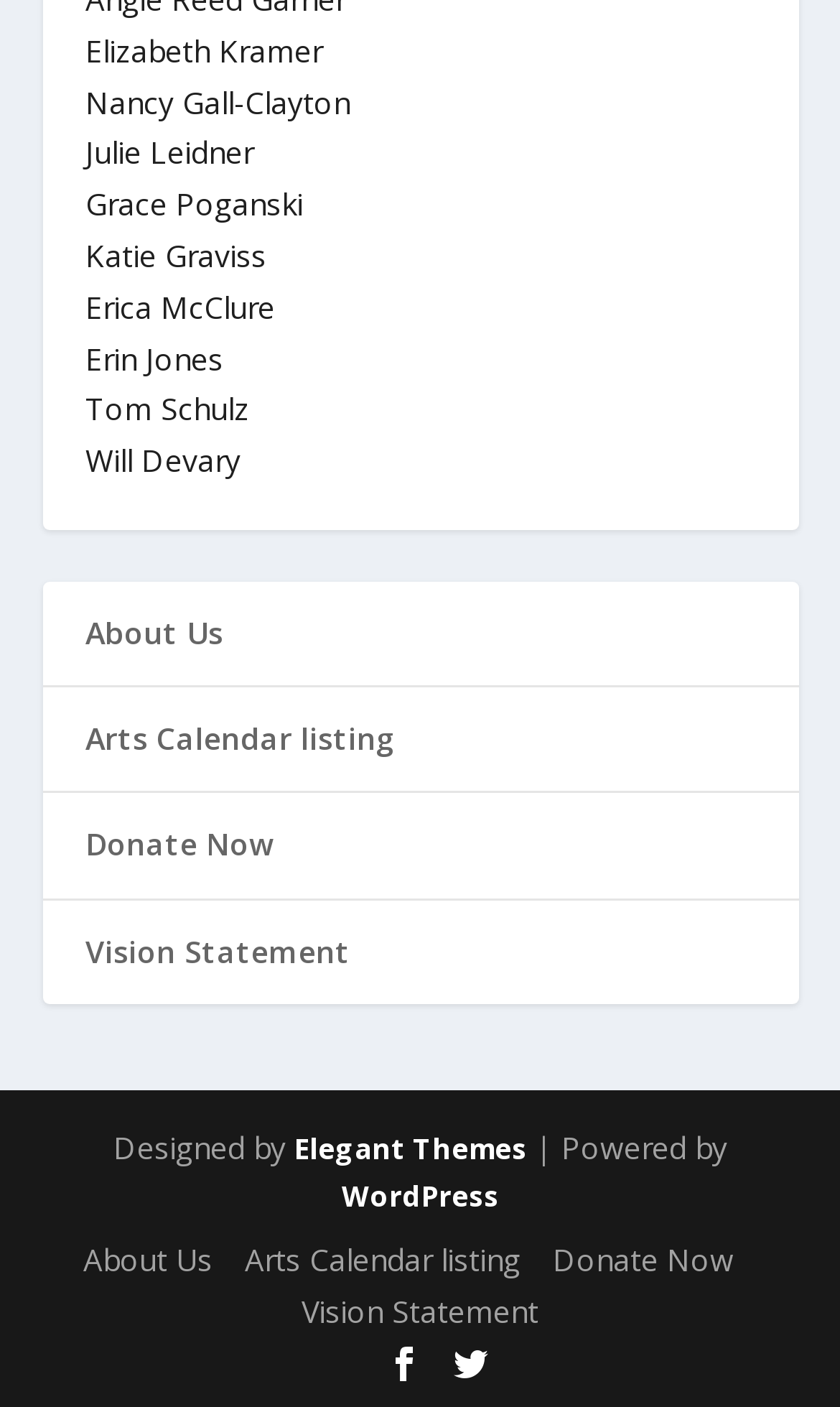Please identify the bounding box coordinates of the clickable region that I should interact with to perform the following instruction: "Click on About Us". The coordinates should be expressed as four float numbers between 0 and 1, i.e., [left, top, right, bottom].

[0.101, 0.435, 0.265, 0.464]